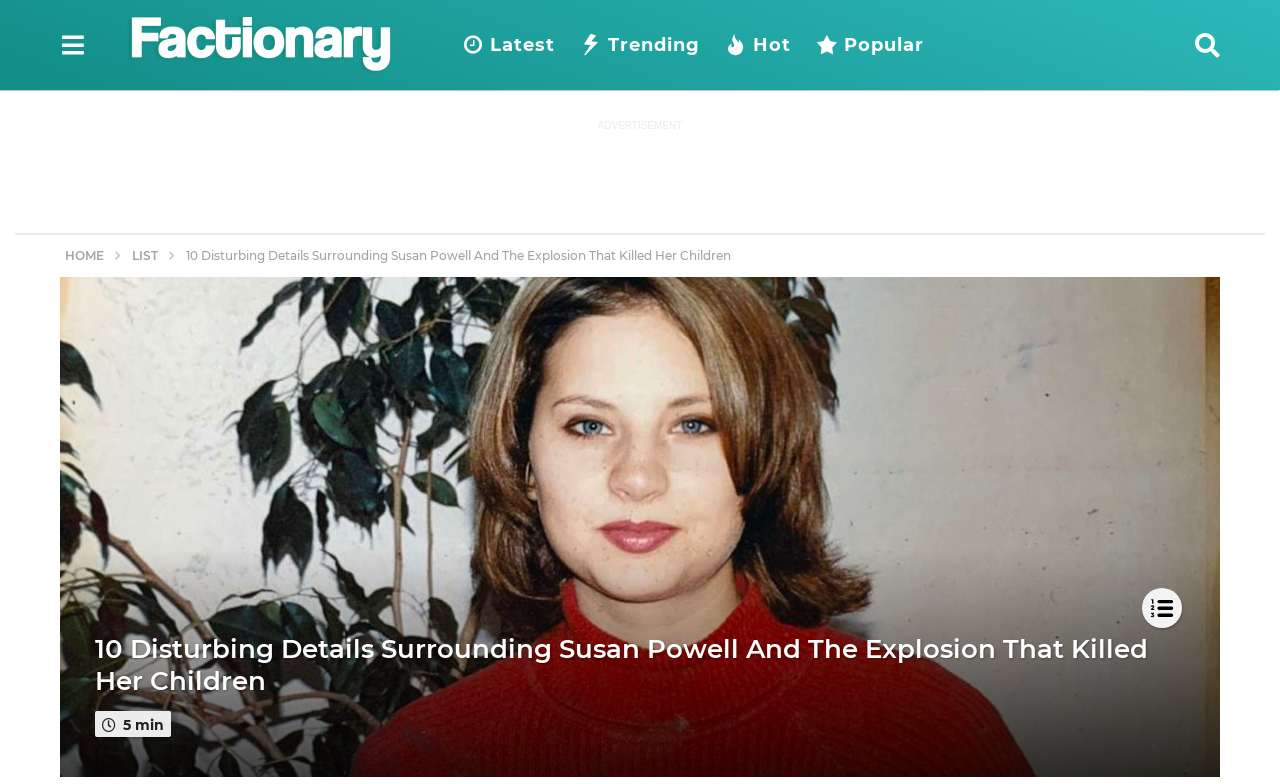Identify the bounding box coordinates for the UI element described as follows: "Hot". Ensure the coordinates are four float numbers between 0 and 1, formatted as [left, top, right, bottom].

[0.566, 0.032, 0.618, 0.083]